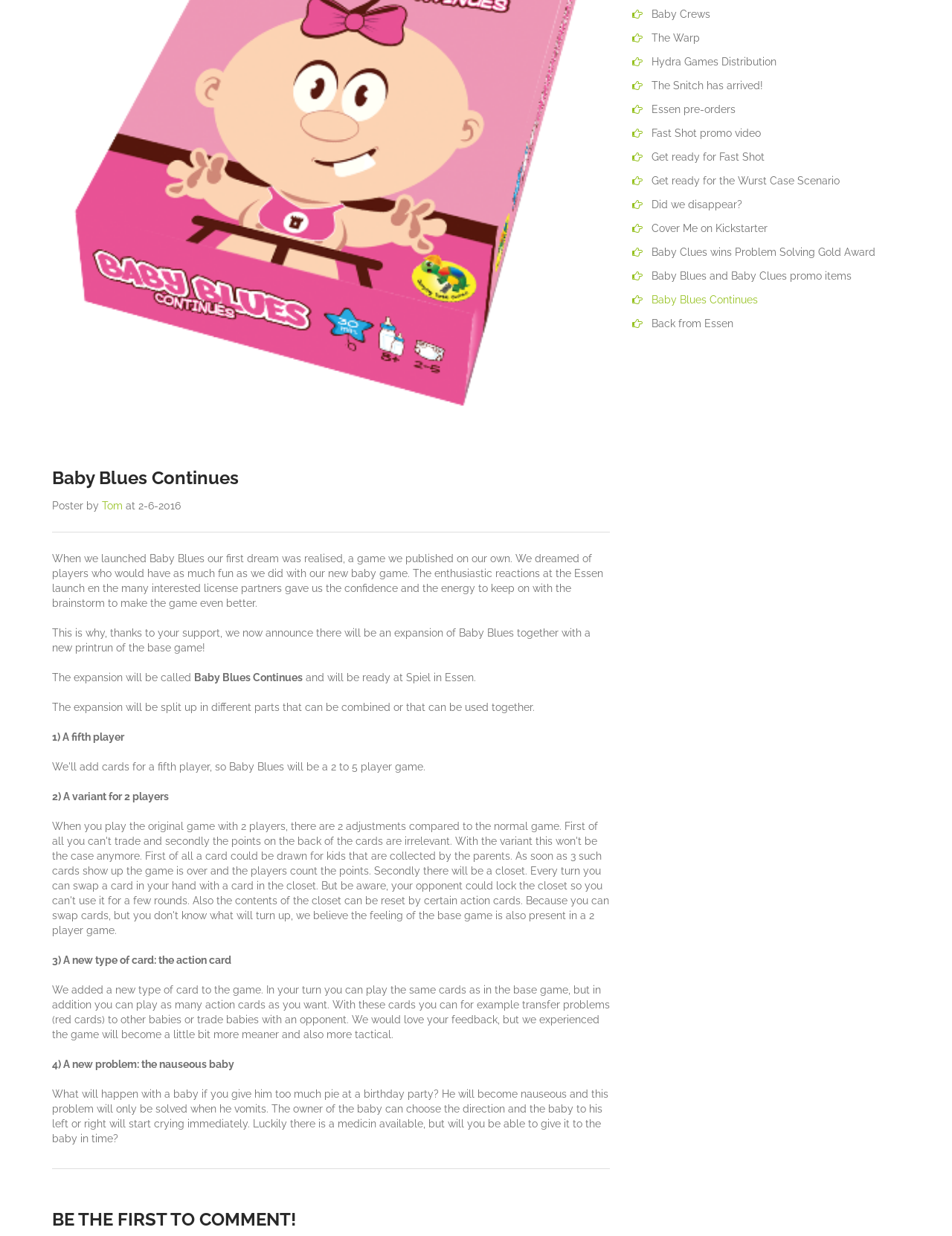Locate the UI element described as follows: "Fast Shot promo video". Return the bounding box coordinates as four float numbers between 0 and 1 in the order [left, top, right, bottom].

[0.664, 0.102, 0.799, 0.114]